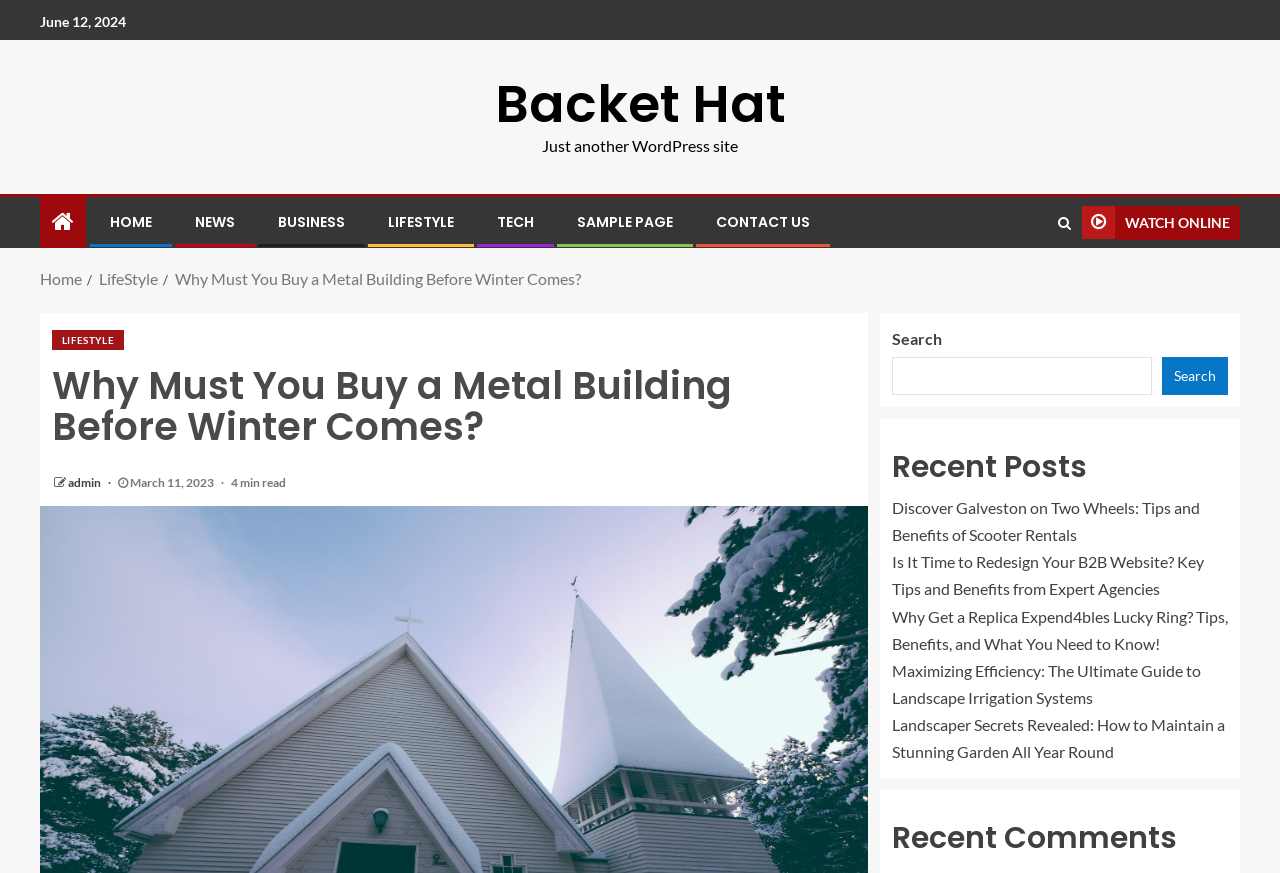Using the information shown in the image, answer the question with as much detail as possible: How many recent posts are listed?

I counted the number of link elements with article titles inside the Recent Posts section, which indicates that there are 5 recent posts listed.